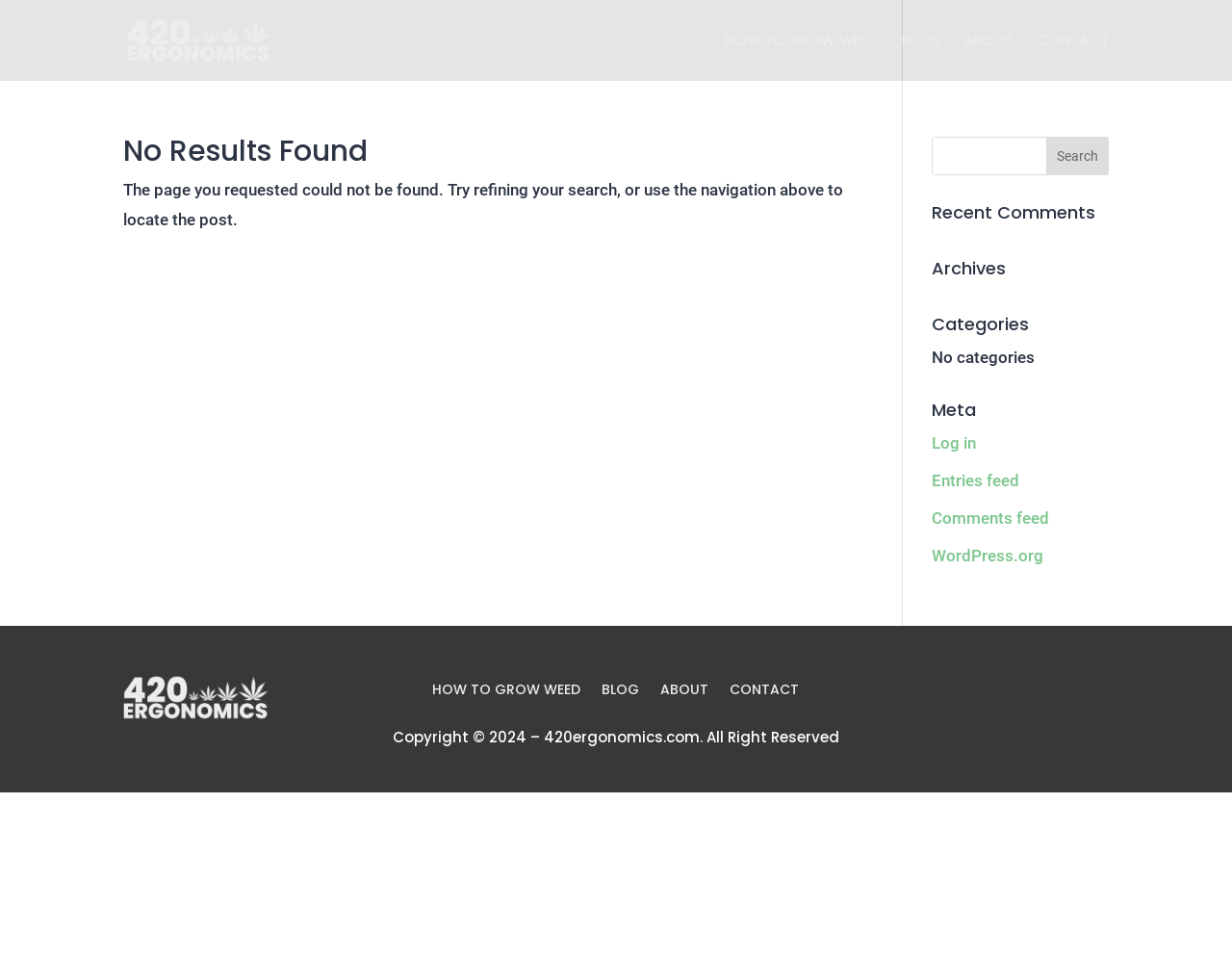Find the bounding box coordinates of the area to click in order to follow the instruction: "Go to the blog page".

[0.732, 0.035, 0.762, 0.084]